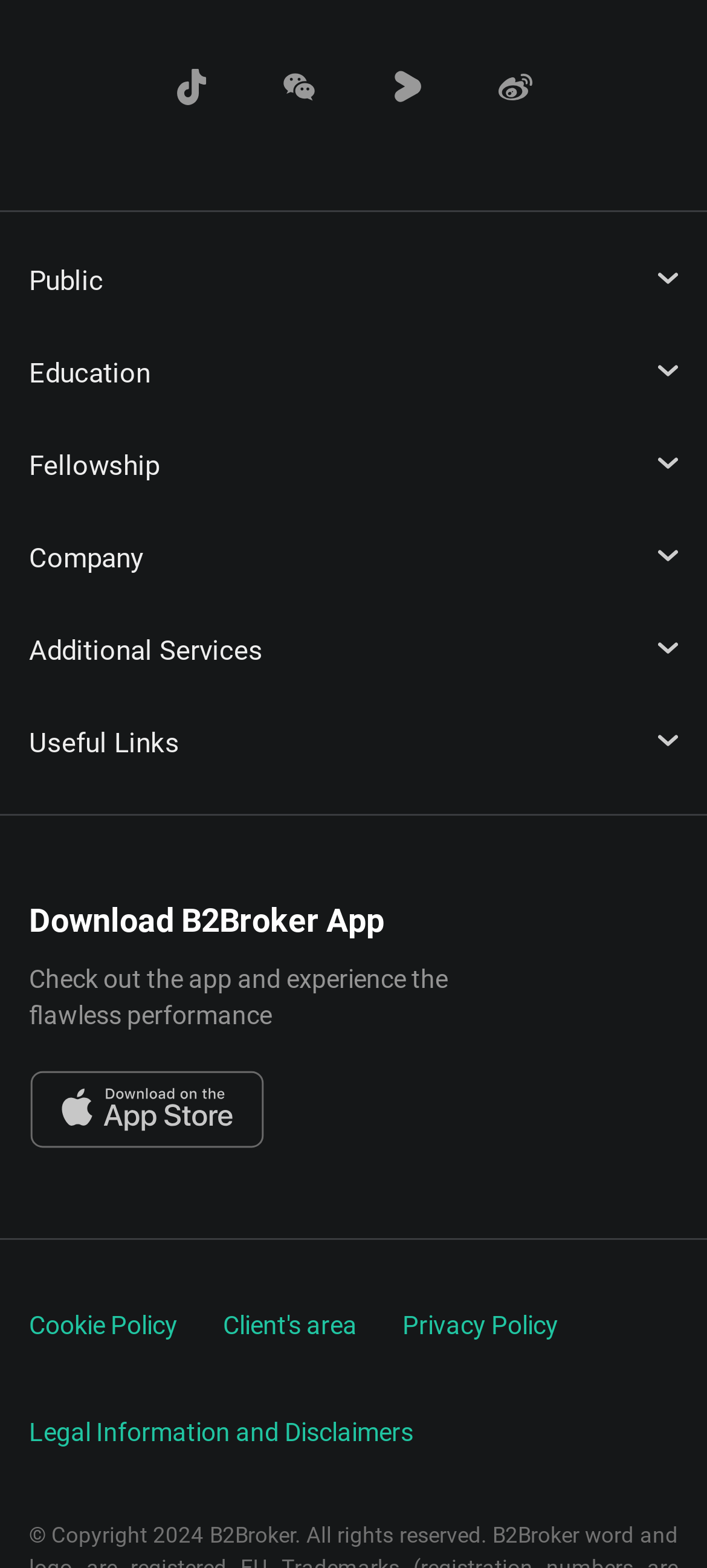Determine the bounding box coordinates of the clickable element to achieve the following action: 'Download B2Broker App from App Store'. Provide the coordinates as four float values between 0 and 1, formatted as [left, top, right, bottom].

[0.041, 0.682, 0.374, 0.737]